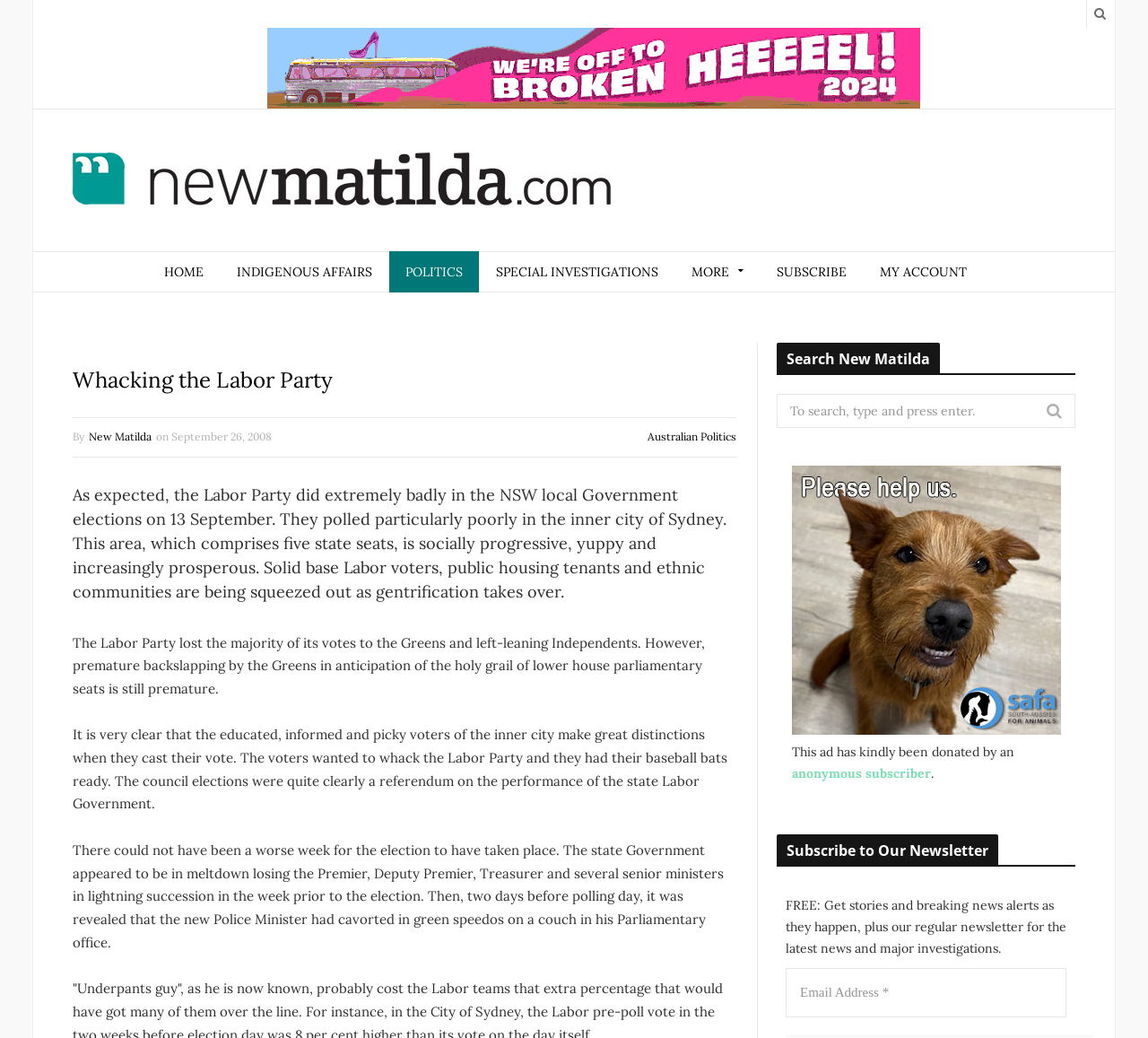What is the purpose of the search box?
Craft a detailed and extensive response to the question.

I found the answer by looking at the heading element with the text 'Search New Matilda' which is likely to be the purpose of the search box.